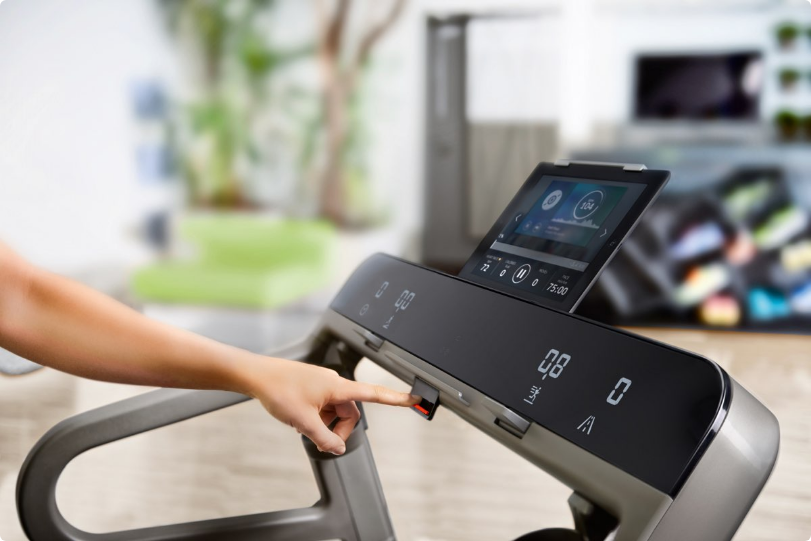What is displayed on the digital display? Based on the image, give a response in one word or a short phrase.

Workout metrics